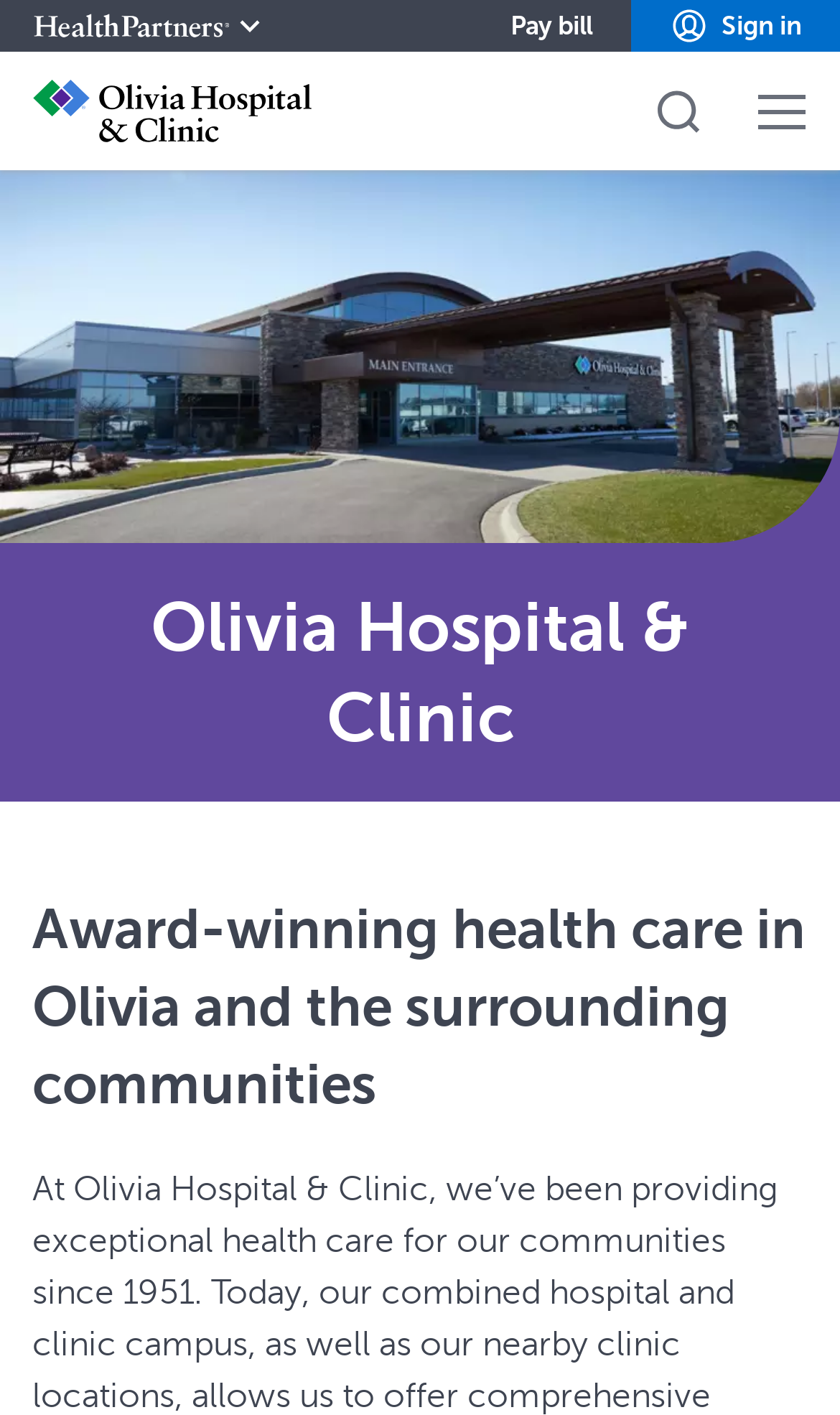Please find the bounding box coordinates of the clickable region needed to complete the following instruction: "Sign in to your account". The bounding box coordinates must consist of four float numbers between 0 and 1, i.e., [left, top, right, bottom].

[0.751, 0.0, 1.0, 0.037]